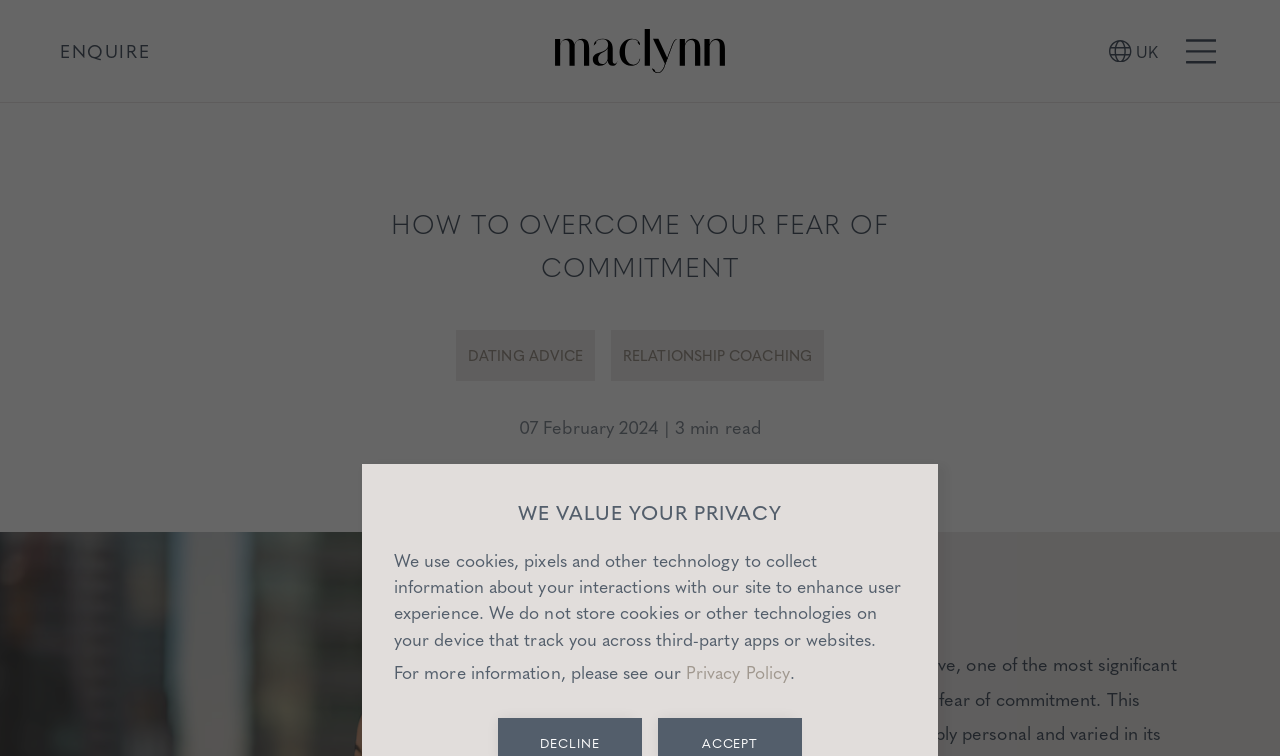Extract the bounding box coordinates of the UI element described by: "Privacy Policy". The coordinates should include four float numbers ranging from 0 to 1, e.g., [left, top, right, bottom].

[0.536, 0.873, 0.617, 0.906]